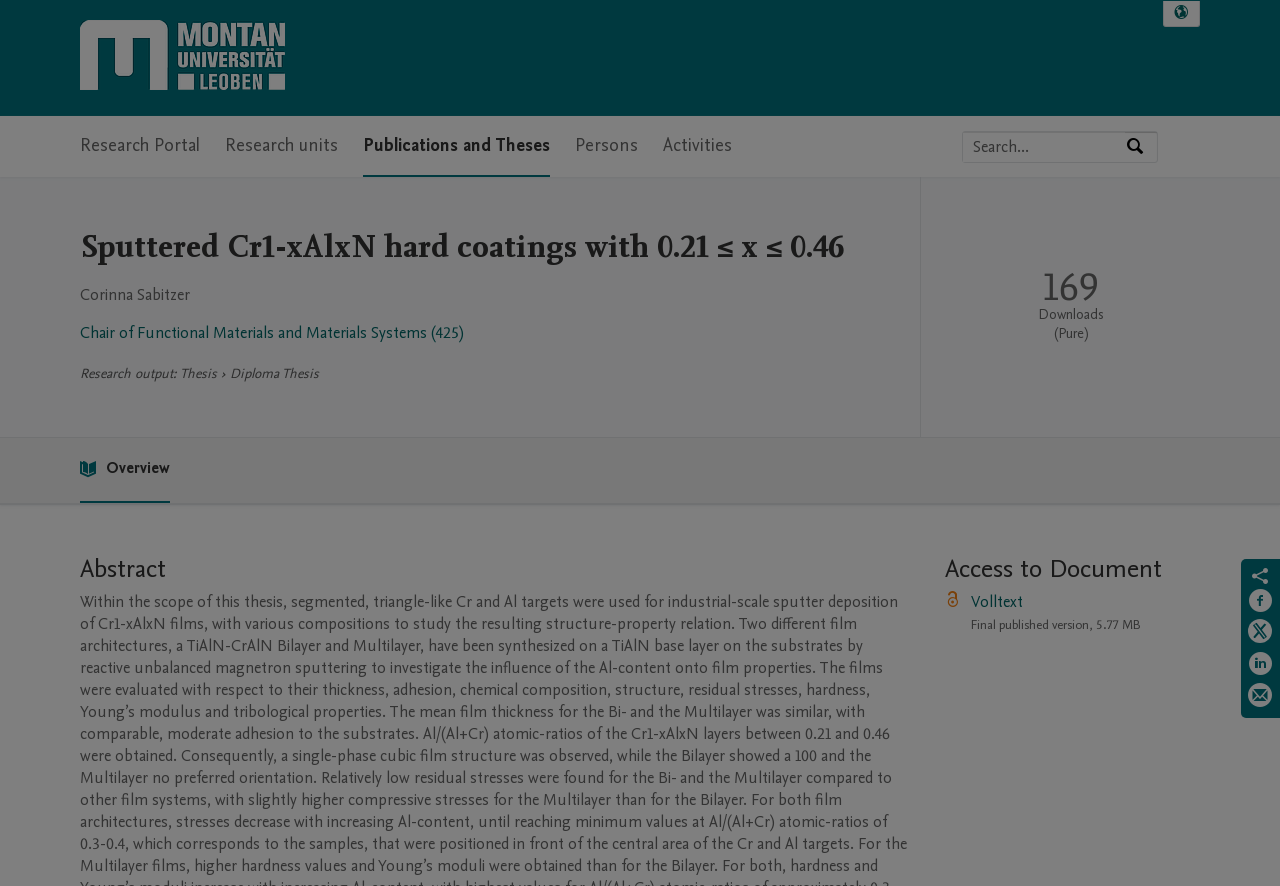Pinpoint the bounding box coordinates of the clickable element needed to complete the instruction: "Search by expertise, name or affiliation". The coordinates should be provided as four float numbers between 0 and 1: [left, top, right, bottom].

[0.752, 0.149, 0.879, 0.183]